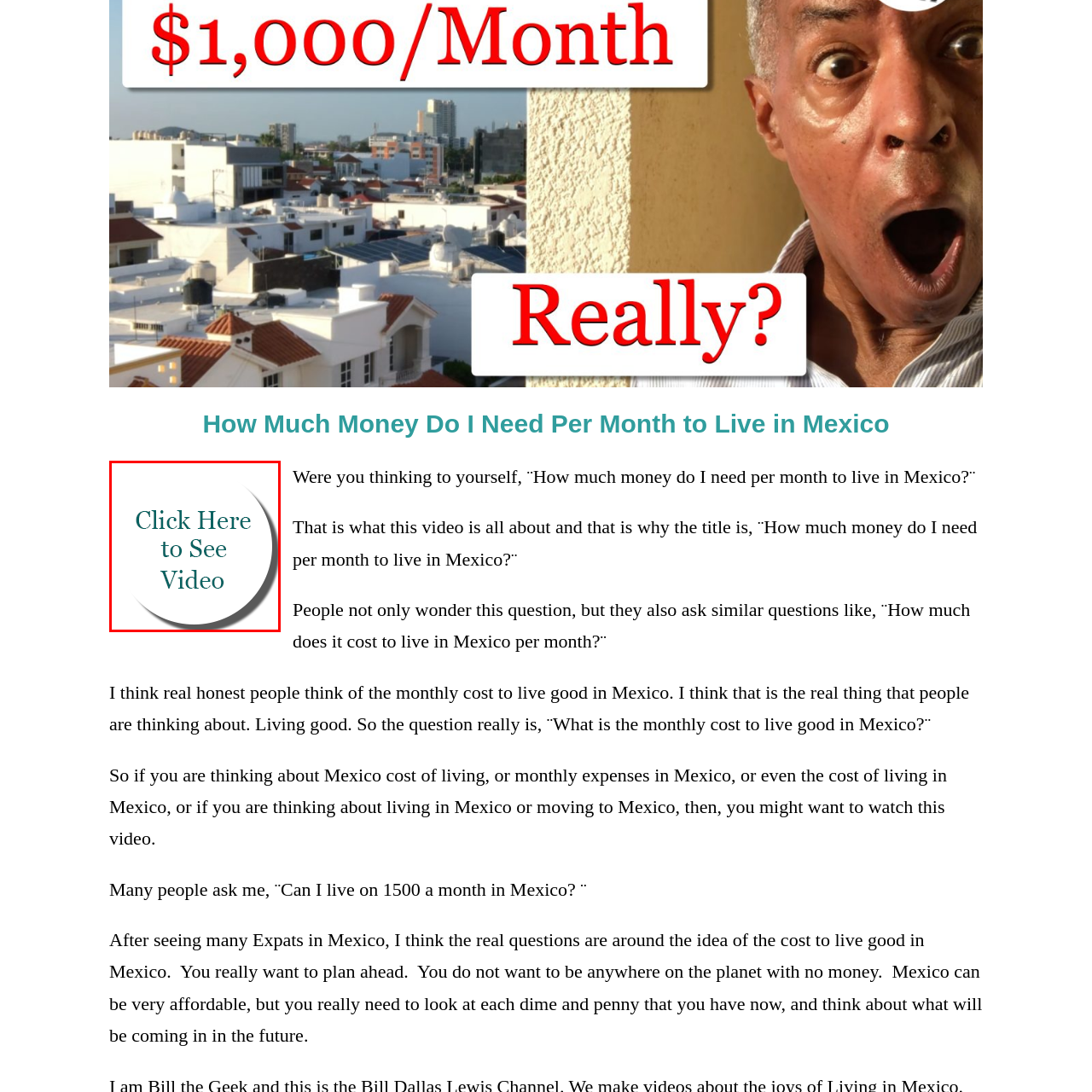Focus on the section encased in the red border, What topic is the video likely discussing? Give your response as a single word or phrase.

Living expenses in Mexico